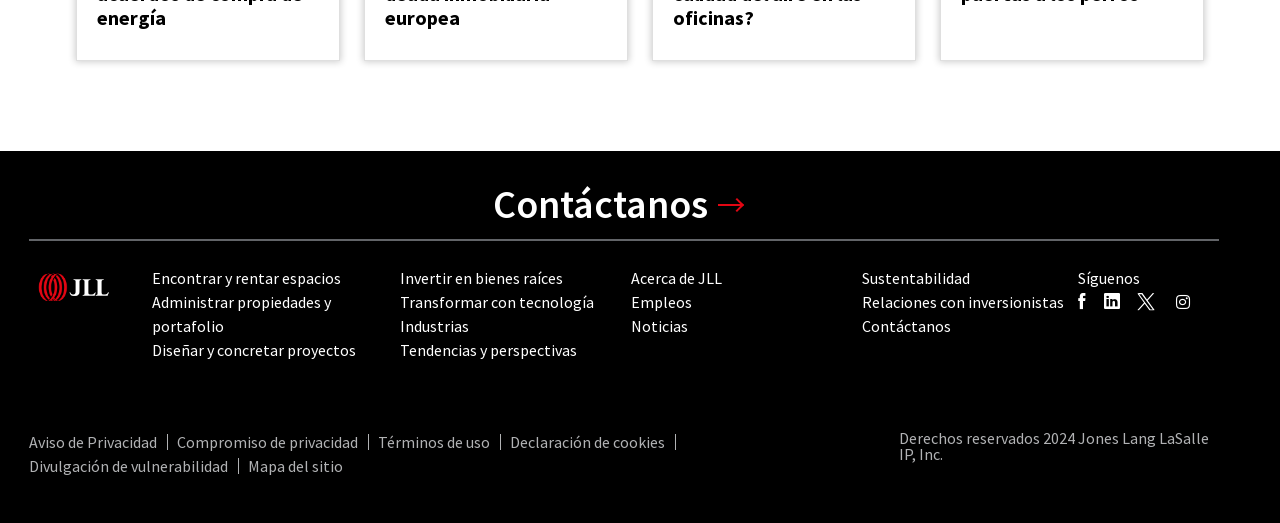What is the company logo on the top left?
Can you provide a detailed and comprehensive answer to the question?

The company logo is located on the top left of the webpage, which is an image element with the text 'JLL Logo'.